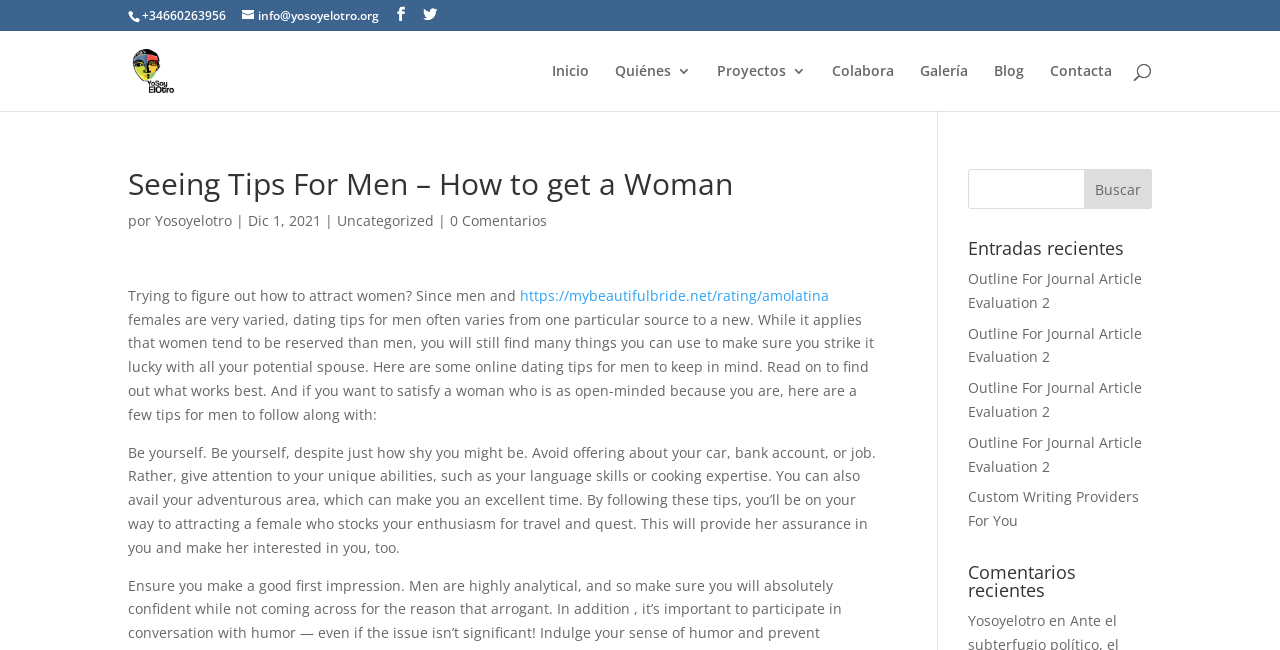Locate the UI element described by 0 Comentarios and provide its bounding box coordinates. Use the format (top-left x, top-left y, bottom-right x, bottom-right y) with all values as floating point numbers between 0 and 1.

[0.352, 0.325, 0.427, 0.354]